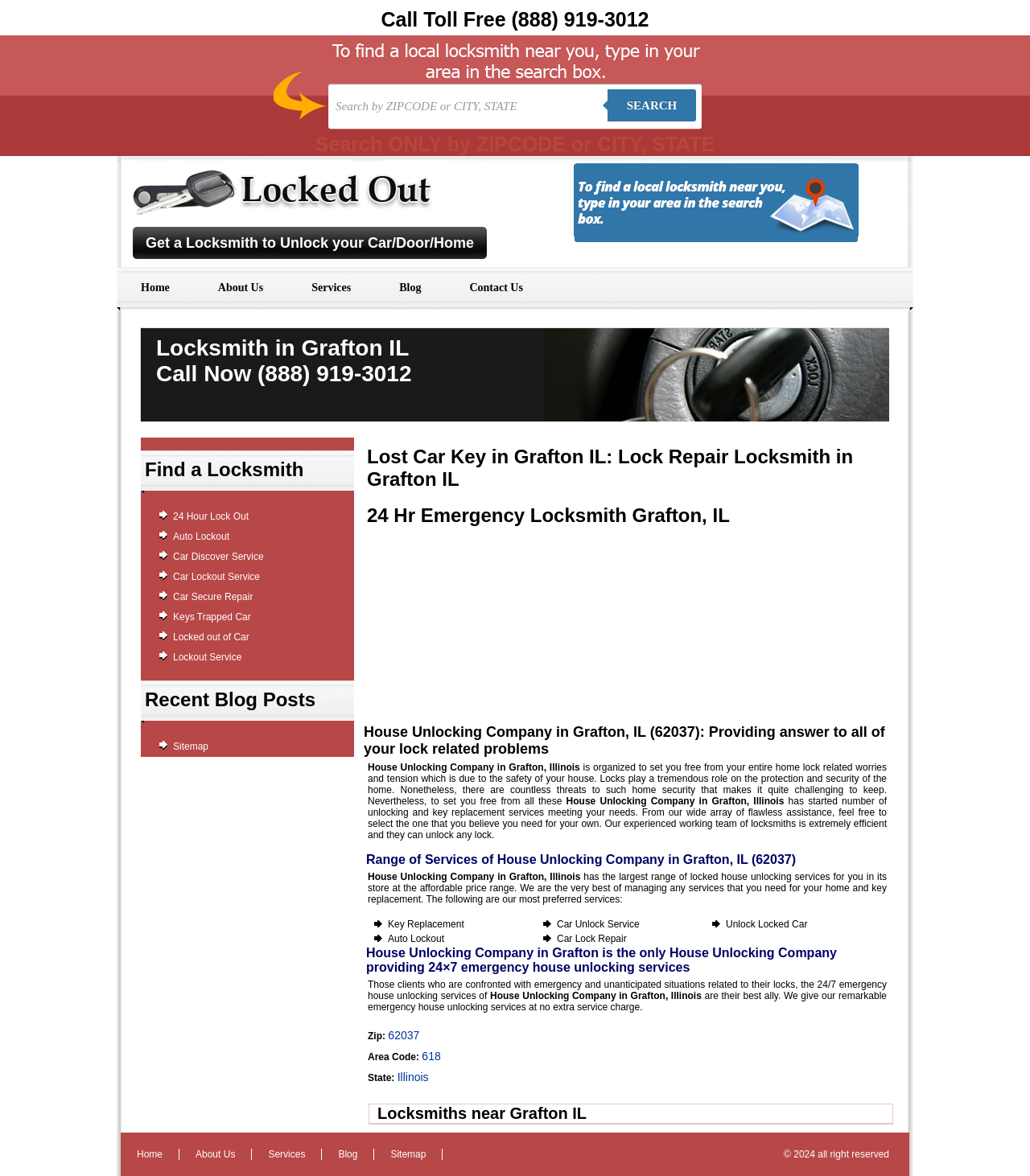Can you find the bounding box coordinates for the UI element given this description: "Blog"? Provide the coordinates as four float numbers between 0 and 1: [left, top, right, bottom].

None